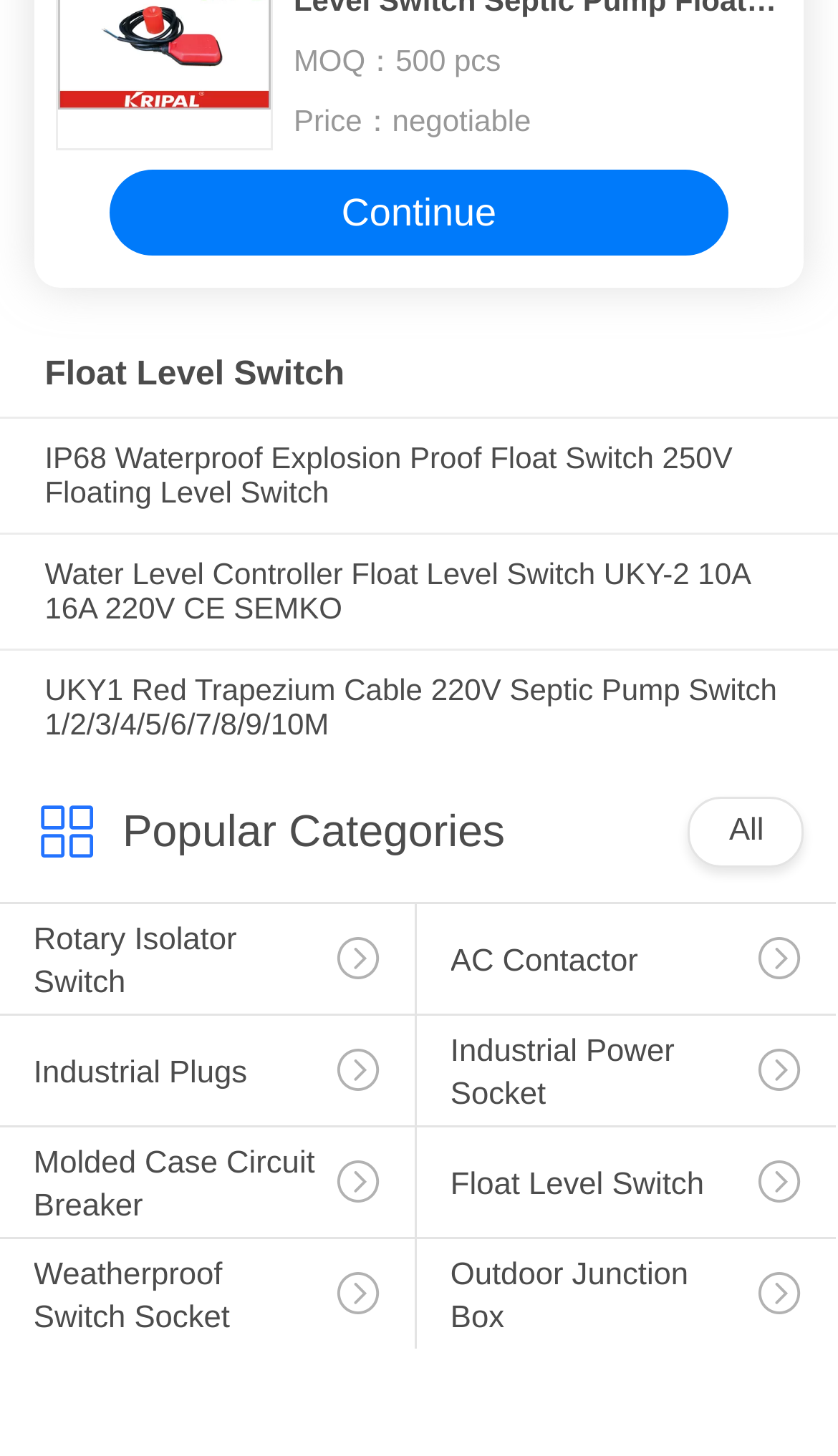Can you look at the image and give a comprehensive answer to the question:
How many categories are listed?

The webpage lists 7 categories, namely 'Rotary Isolator Switch', 'AC Contactor', 'Industrial Plugs', 'Industrial Power Socket', 'Molded Case Circuit Breaker', 'Float Level Switch', and 'Weatherproof Switch Socket', as evident from the links and headings on the webpage.